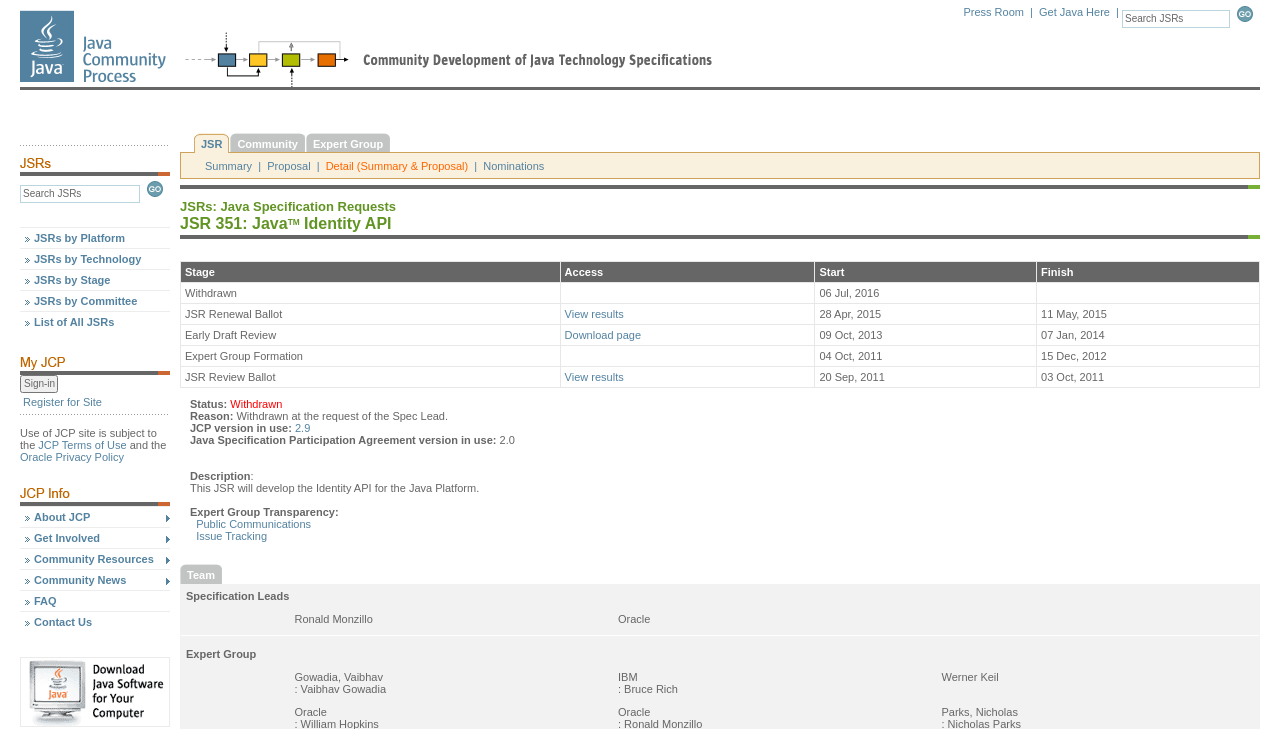Can you find the bounding box coordinates of the area I should click to execute the following instruction: "Search JSRs"?

[0.879, 0.018, 0.924, 0.033]